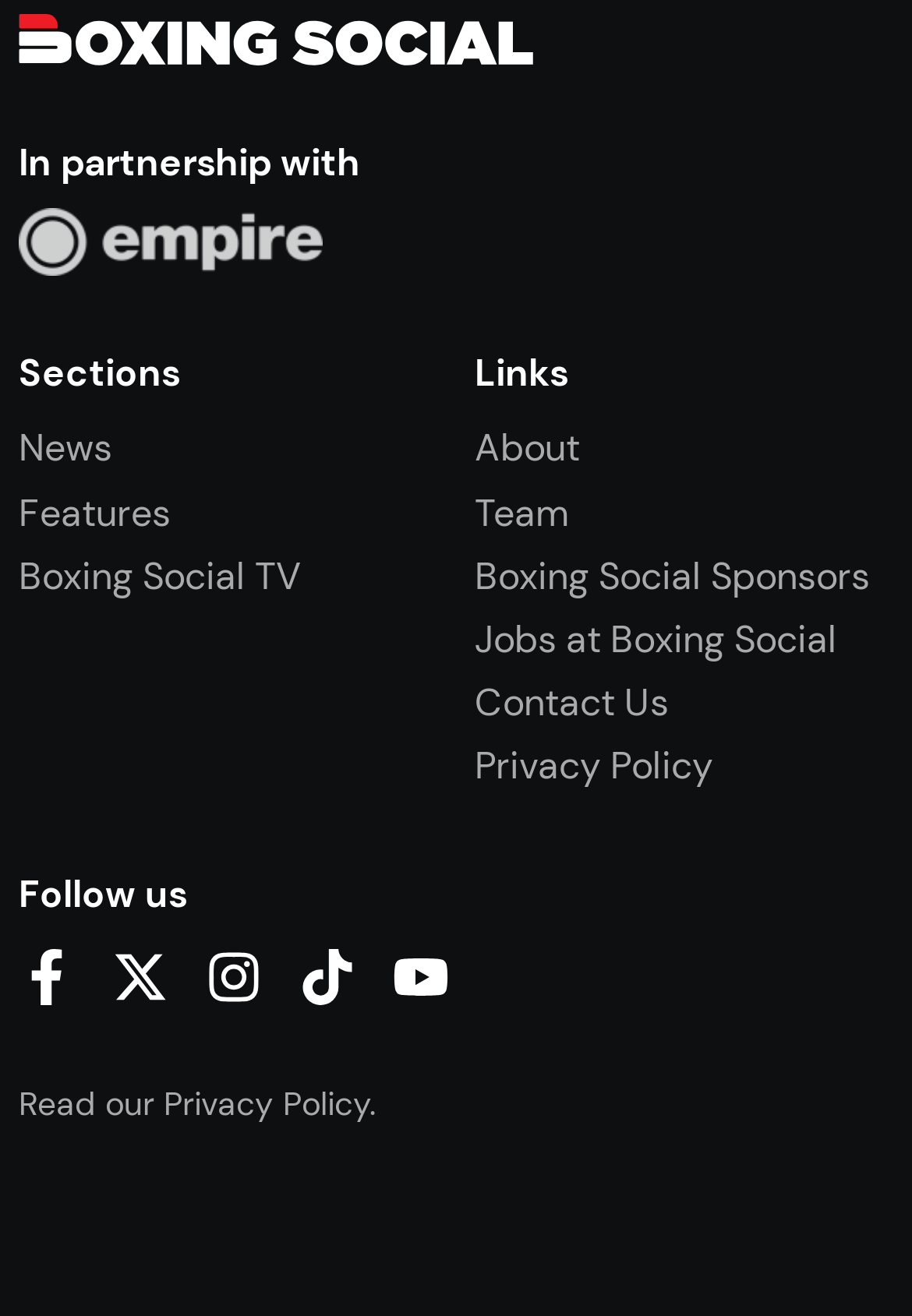How many images are there on the webpage? Based on the image, give a response in one word or a short phrase.

7